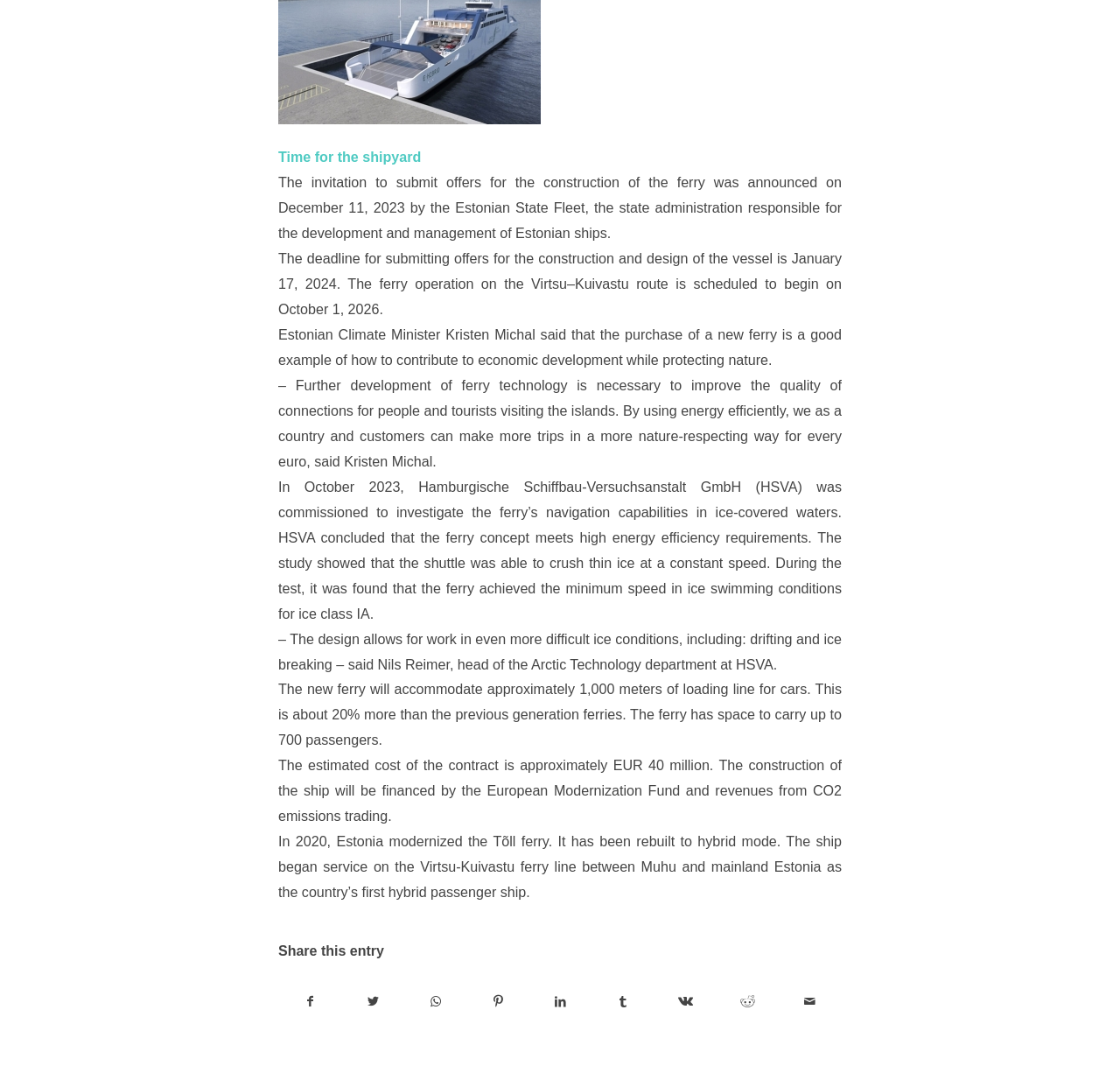What is the name of the ferry line where the new ferry will operate?
Examine the image closely and answer the question with as much detail as possible.

I found the answer by reading the text in the webpage, specifically the sentence 'The ferry operation on the Virtsu–Kuivastu route is scheduled to begin on October 1, 2026.' which mentions the name of the ferry line where the new ferry will operate.